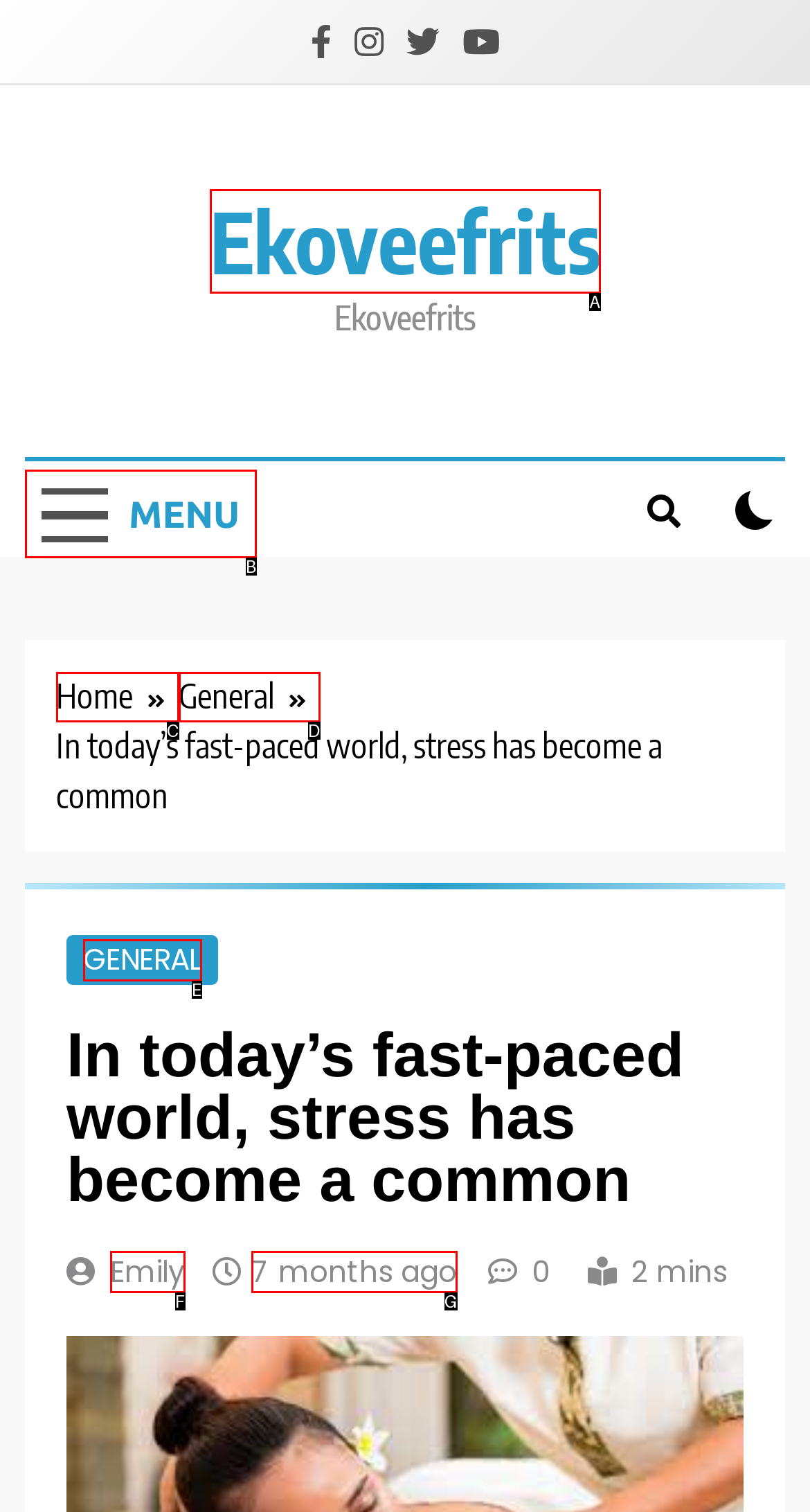Based on the element description: 7 months ago7 months ago, choose the HTML element that matches best. Provide the letter of your selected option.

G